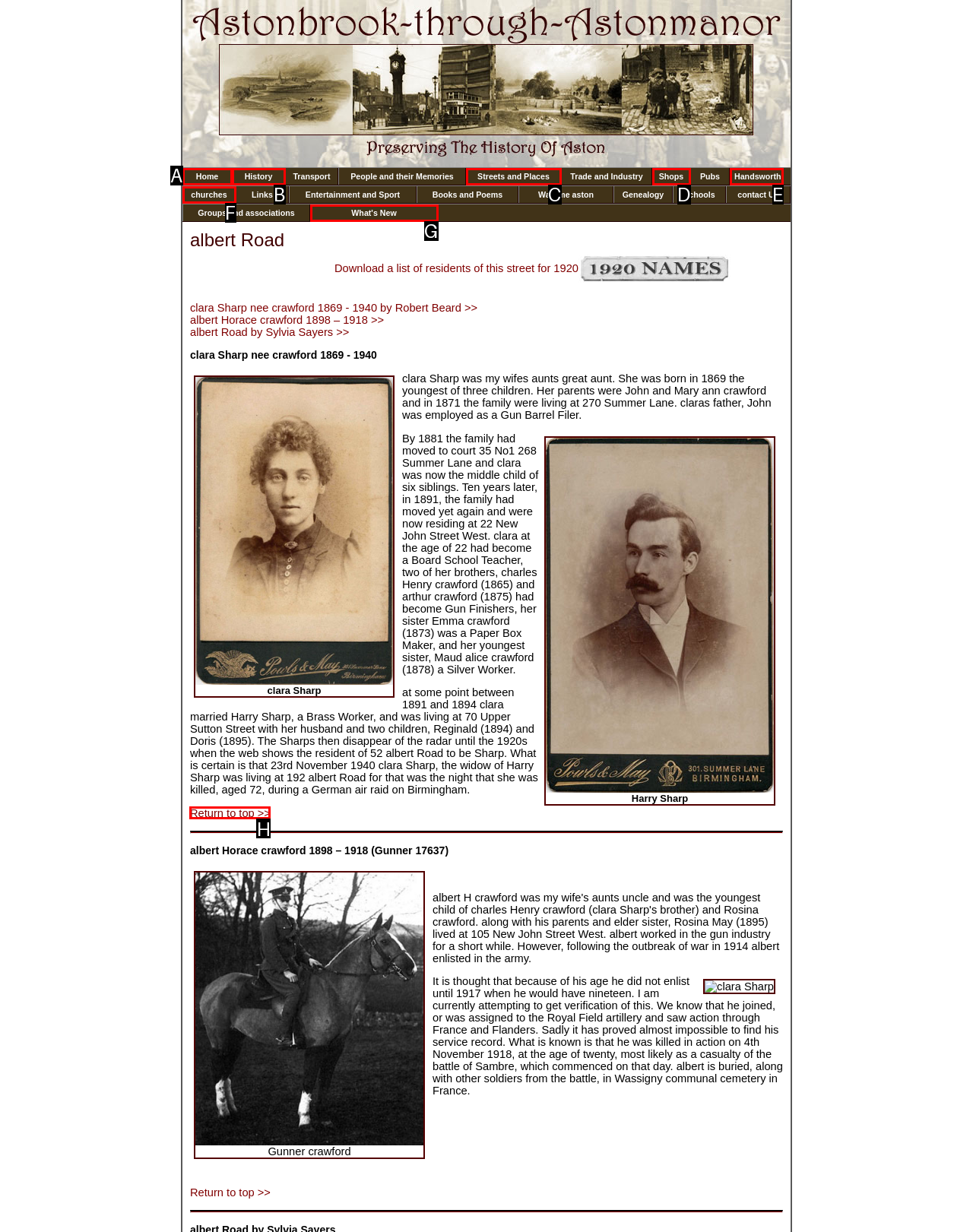Identify the correct UI element to click for this instruction: Click on the 'Return to top >>' link
Respond with the appropriate option's letter from the provided choices directly.

H